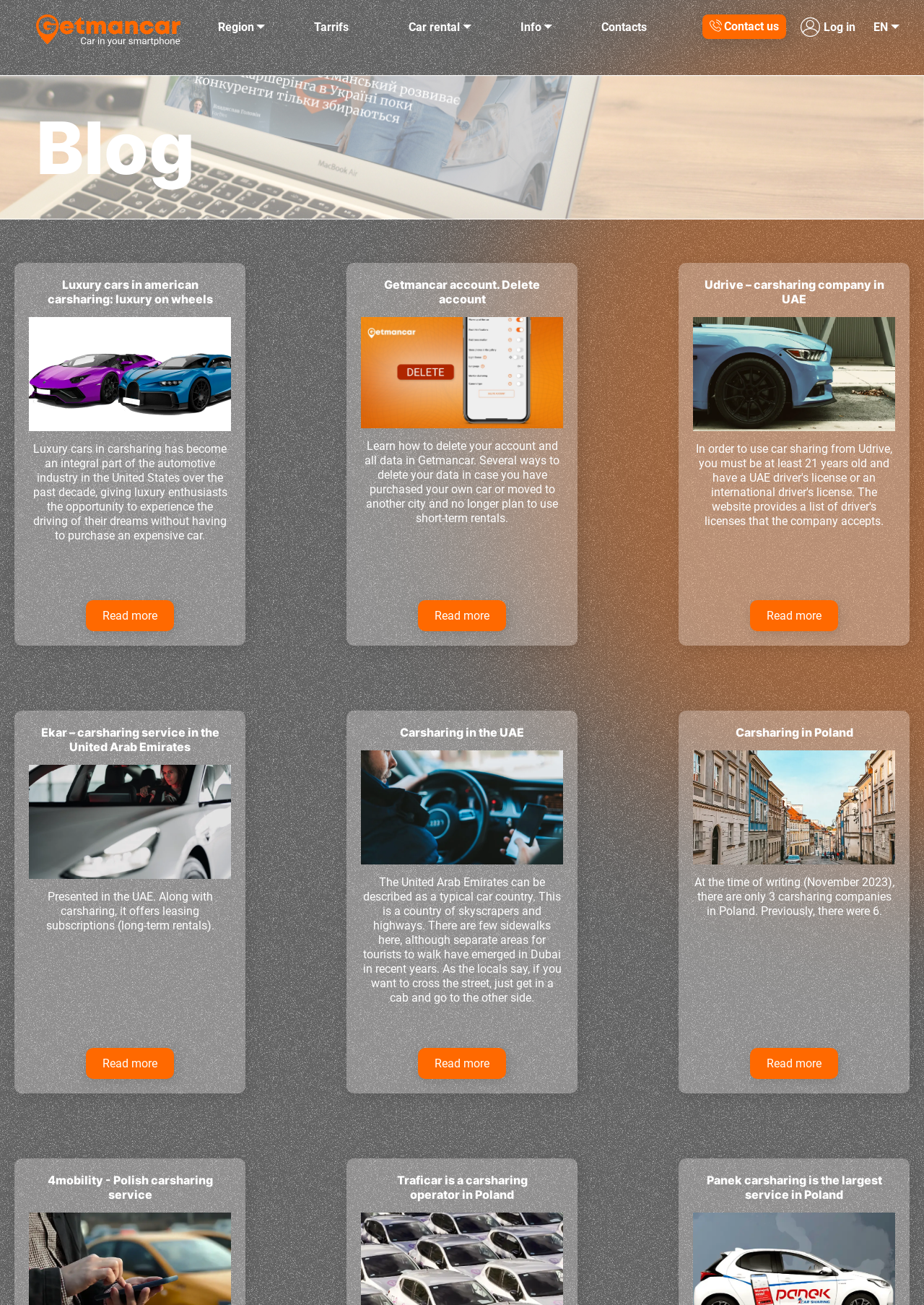Find the bounding box coordinates of the area that needs to be clicked in order to achieve the following instruction: "Click the 'Region' link". The coordinates should be specified as four float numbers between 0 and 1, i.e., [left, top, right, bottom].

[0.236, 0.015, 0.275, 0.026]